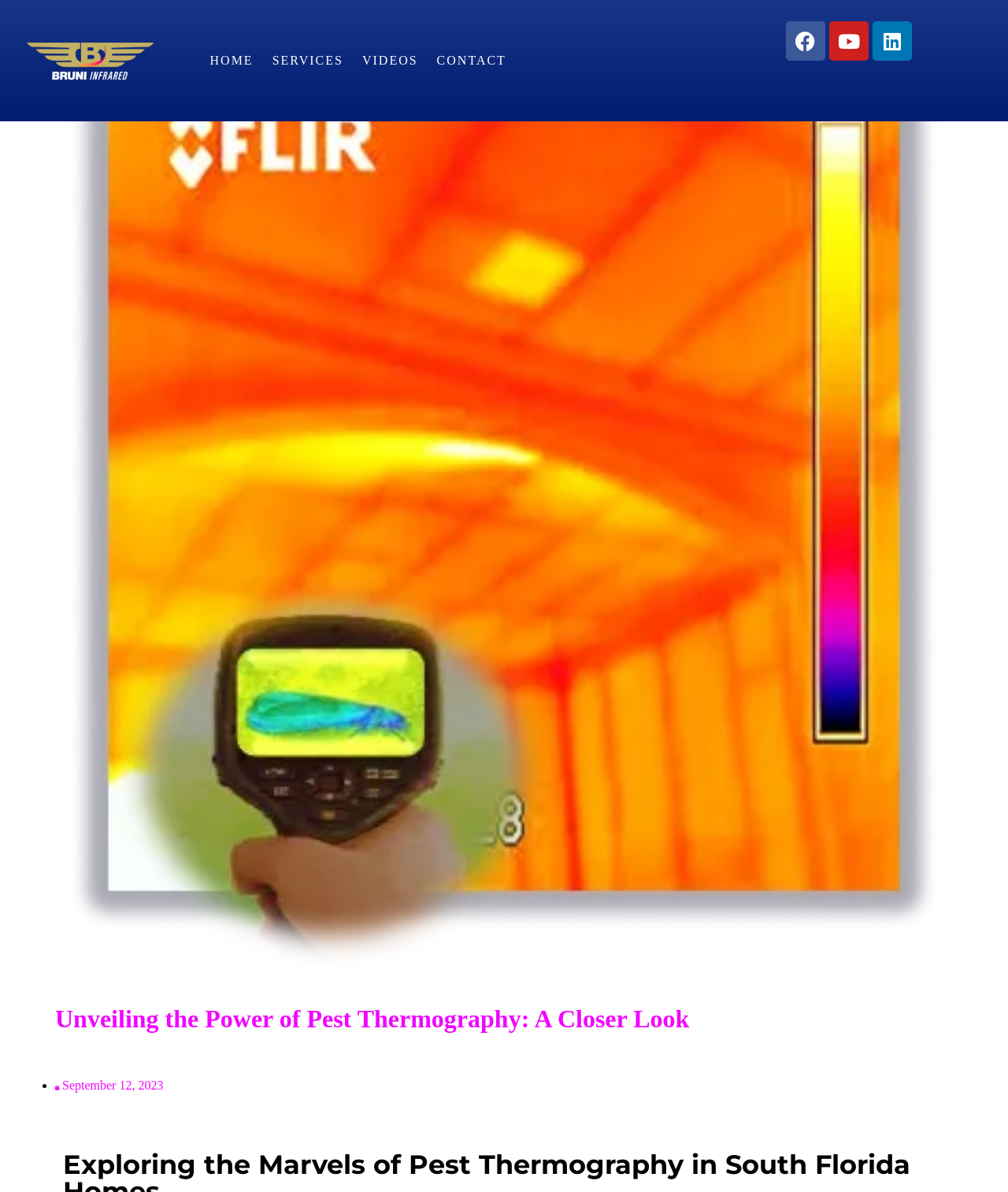Specify the bounding box coordinates of the element's area that should be clicked to execute the given instruction: "view Facebook page". The coordinates should be four float numbers between 0 and 1, i.e., [left, top, right, bottom].

[0.779, 0.018, 0.819, 0.051]